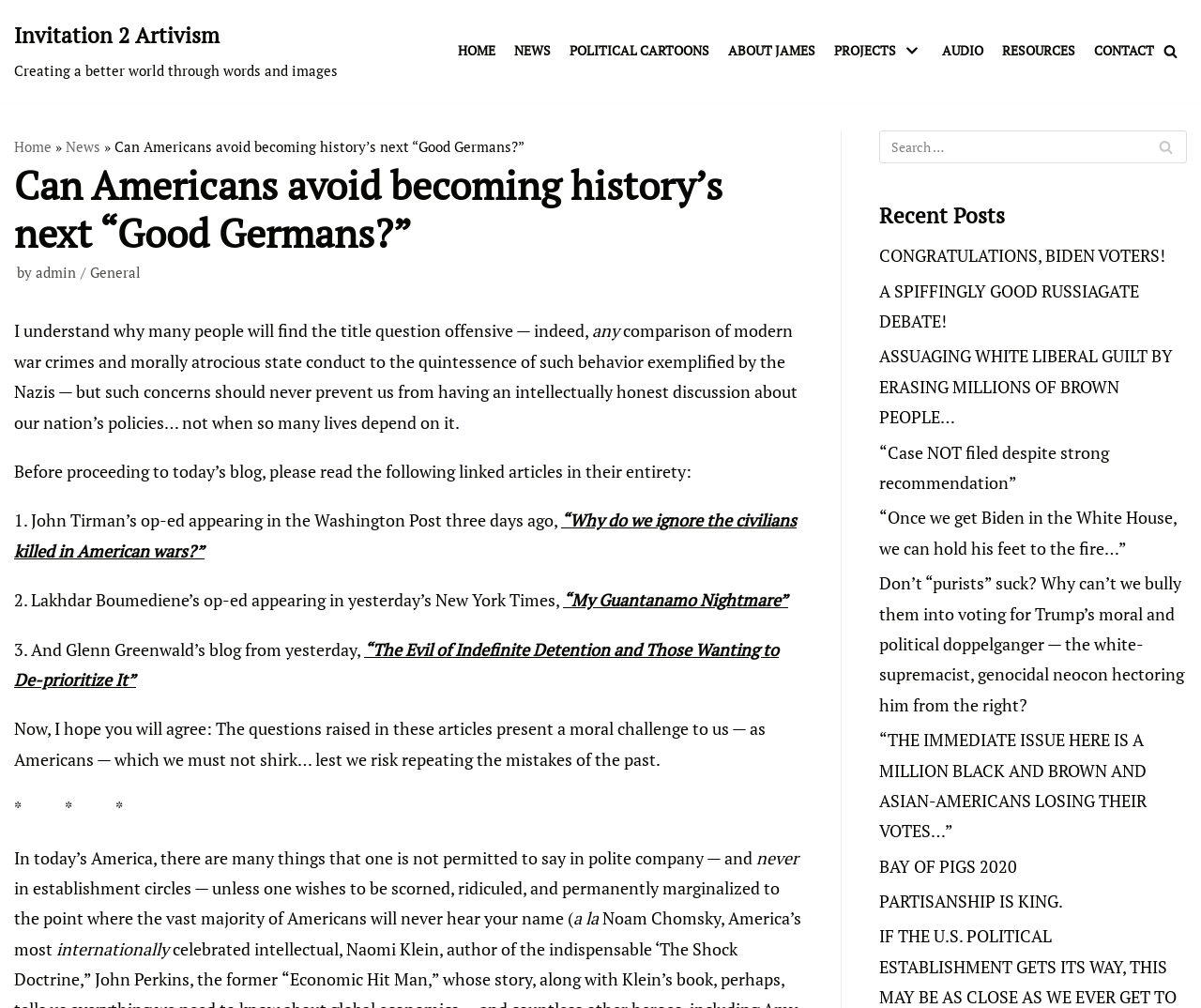Give a detailed account of the webpage, highlighting key information.

This webpage is titled "Can Americans avoid becoming history’s next “Good Germans?” – Invitation 2 Artivism" and has a navigation menu at the top right corner with links to "HOME", "NEWS", "POLITICAL CARTOONS", "ABOUT JAMES", "PROJECTS", "AUDIO", "RESOURCES", and "CONTACT". Below the navigation menu, there is a heading that repeats the title of the webpage.

The main content of the webpage is an article that discusses the importance of having an intellectually honest discussion about the nation's policies, despite the potential offense that may be taken. The article begins by acknowledging that the title question may be offensive to some people, but emphasizes that such concerns should not prevent us from having an open and honest discussion.

The article then proceeds to discuss the moral challenge presented by three linked articles, which raise questions about the nation's policies and the importance of not repeating the mistakes of the past. The articles are from the Washington Post, the New York Times, and a blog by Glenn Greenwald.

Below the article, there is a section titled "Recent Posts" that lists several links to other articles, including "CONGRATULATIONS, BIDEN VOTERS!", "A SPIFFINGLY GOOD RUSSIAGATE DEBATE!", and "ASSUAGING WHITE LIBERAL GUILT BY ERASING MILLIONS OF BROWN PEOPLE…".

On the top left corner of the webpage, there is a link to "Skip to content" and a logo that reads "Invitation 2 Artivism" with a tagline "Creating a better world through words and images". There is also a search bar at the bottom right corner of the webpage, accompanied by a button that reads "Search".